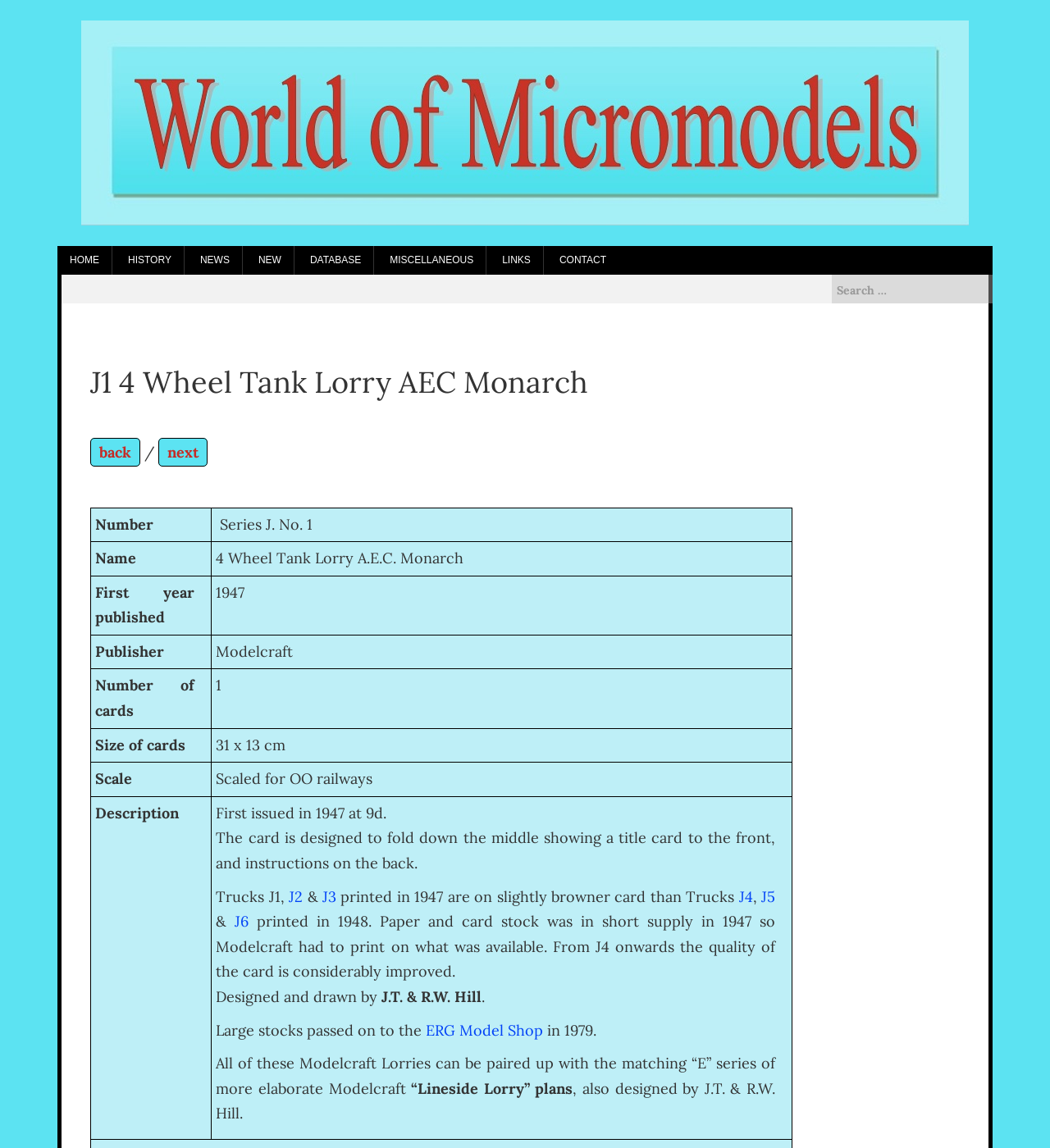Indicate the bounding box coordinates of the clickable region to achieve the following instruction: "View the details of the J2 model."

[0.275, 0.773, 0.288, 0.789]